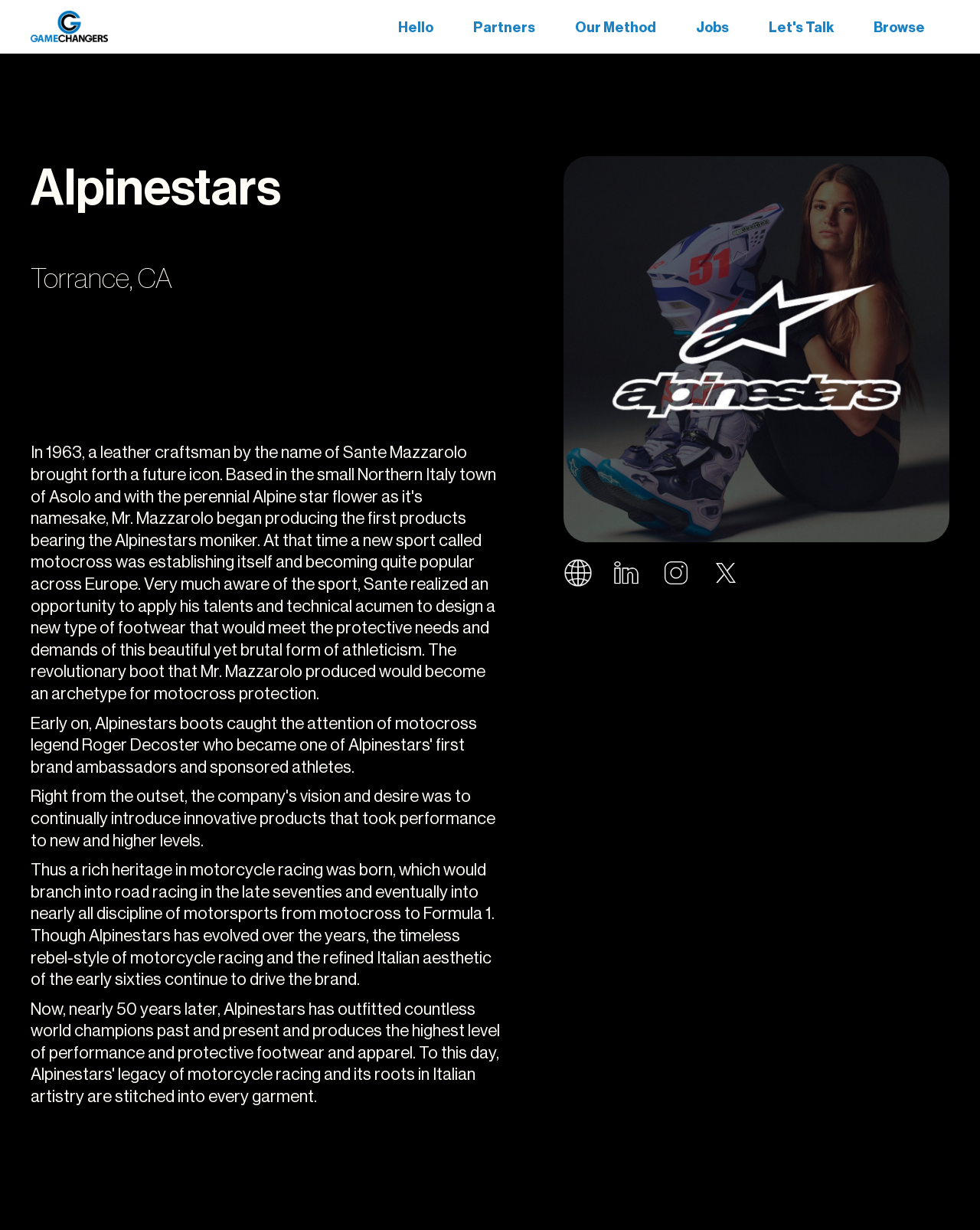Predict the bounding box coordinates of the area that should be clicked to accomplish the following instruction: "go to home page". The bounding box coordinates should consist of four float numbers between 0 and 1, i.e., [left, top, right, bottom].

[0.031, 0.012, 0.11, 0.031]